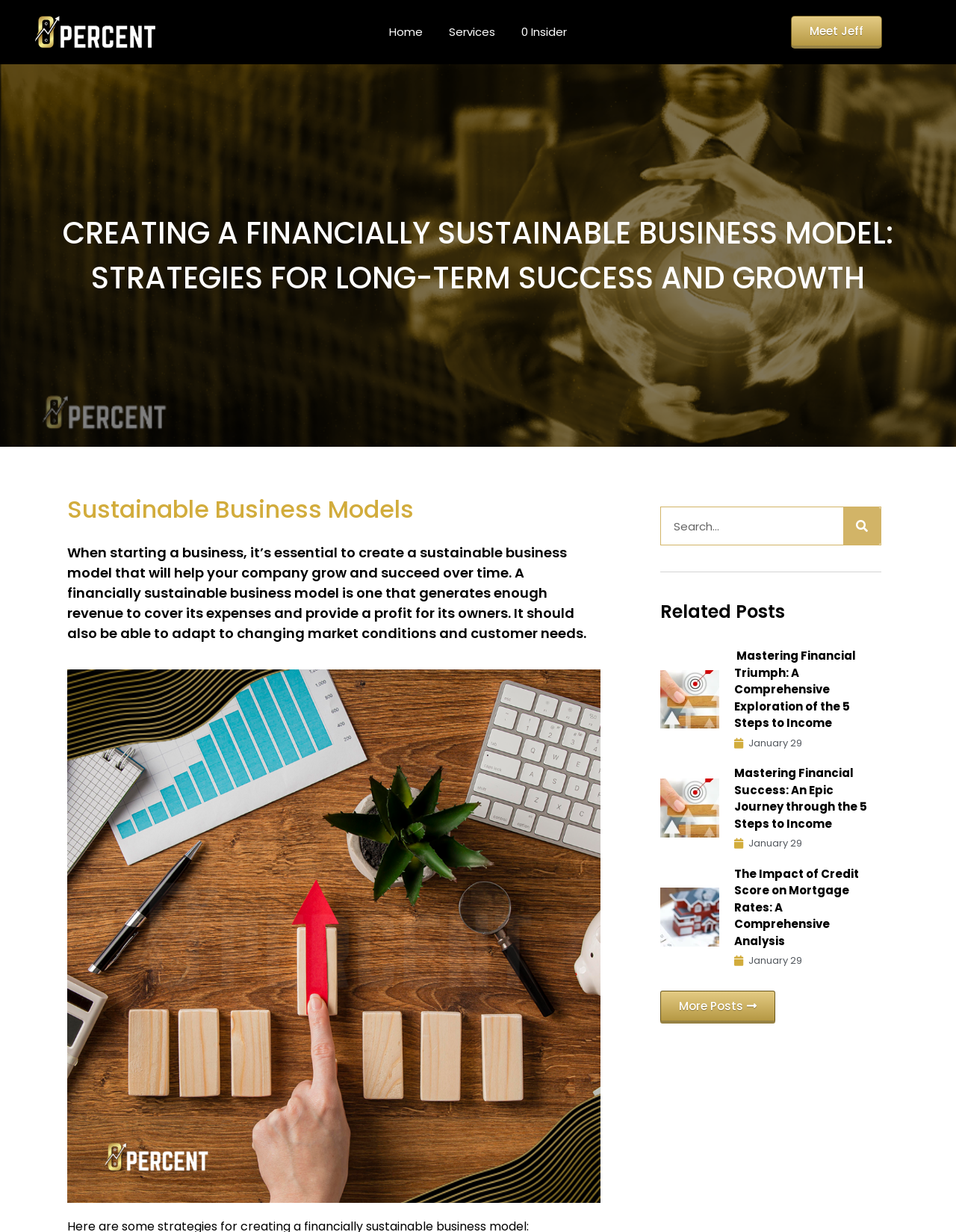Identify the bounding box coordinates of the HTML element based on this description: "SUPPORT".

None